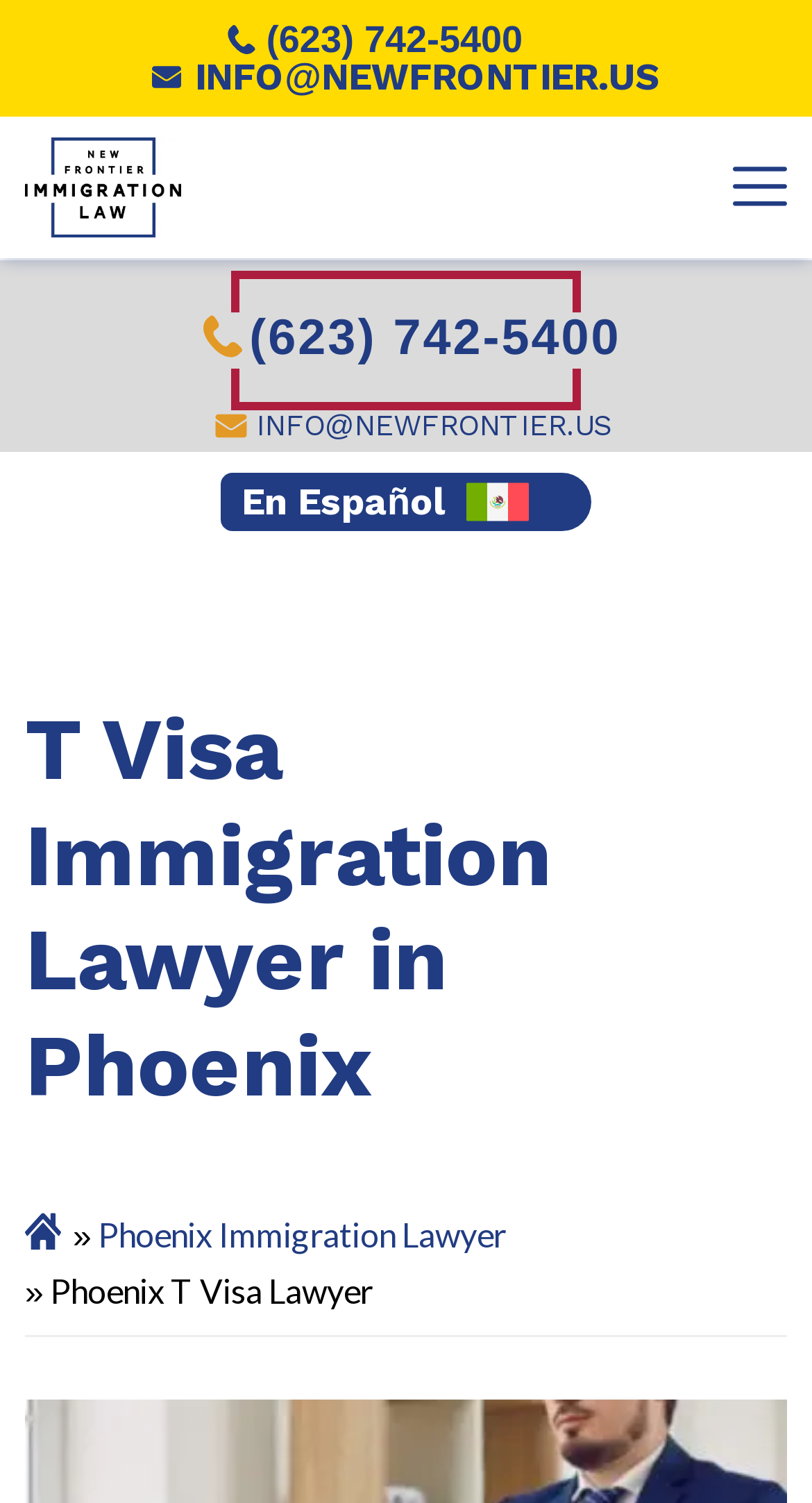What type of lawyer is the website about?
We need a detailed and meticulous answer to the question.

I found a heading with the text 'T Visa Immigration Lawyer in Phoenix' which suggests that the website is about an immigration lawyer. Additionally, the text 'Phoenix T Visa Lawyer' is also present on the page, further supporting this conclusion.